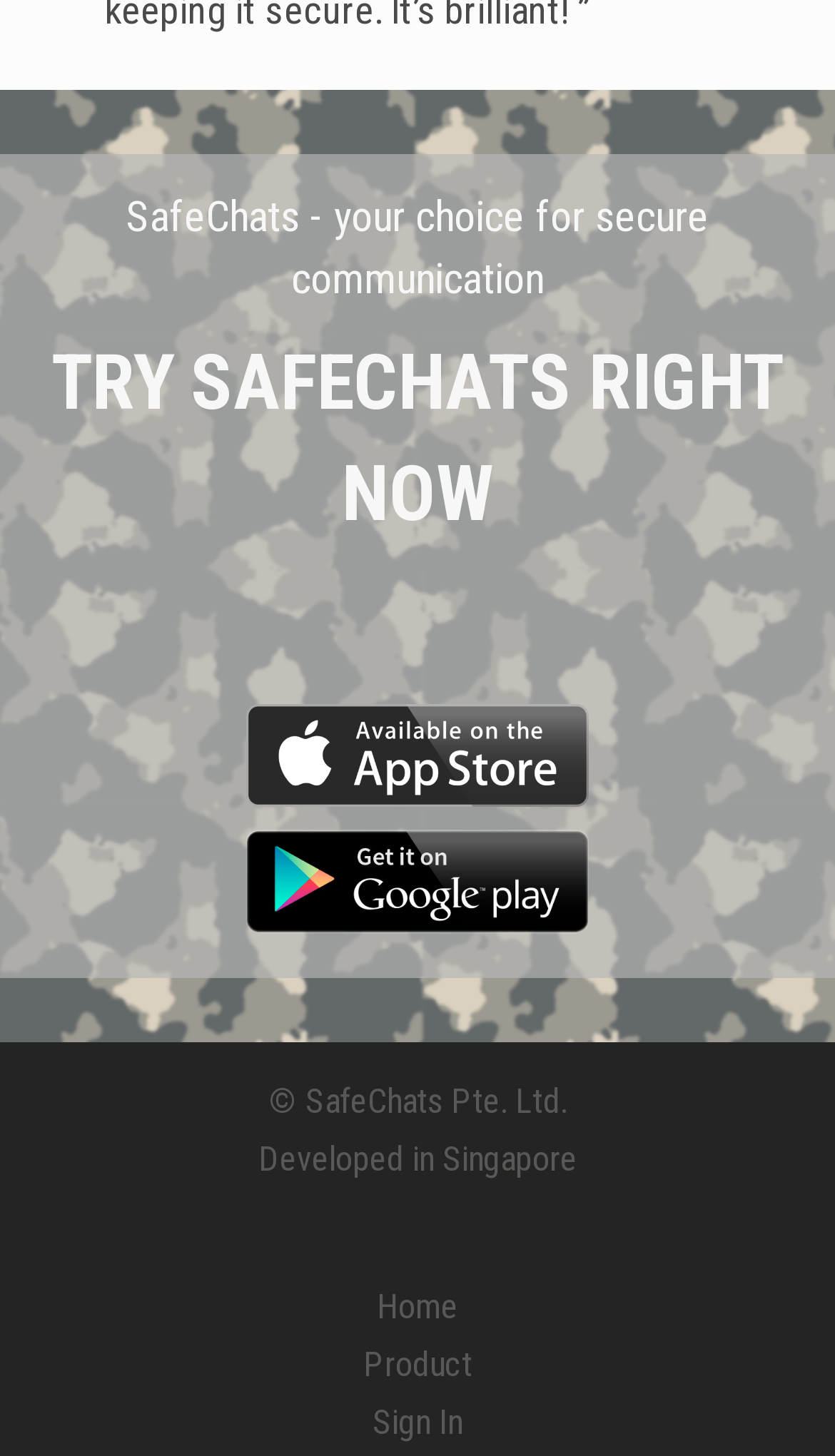What is the name of the secure communication platform?
Refer to the image and provide a one-word or short phrase answer.

SafeChats